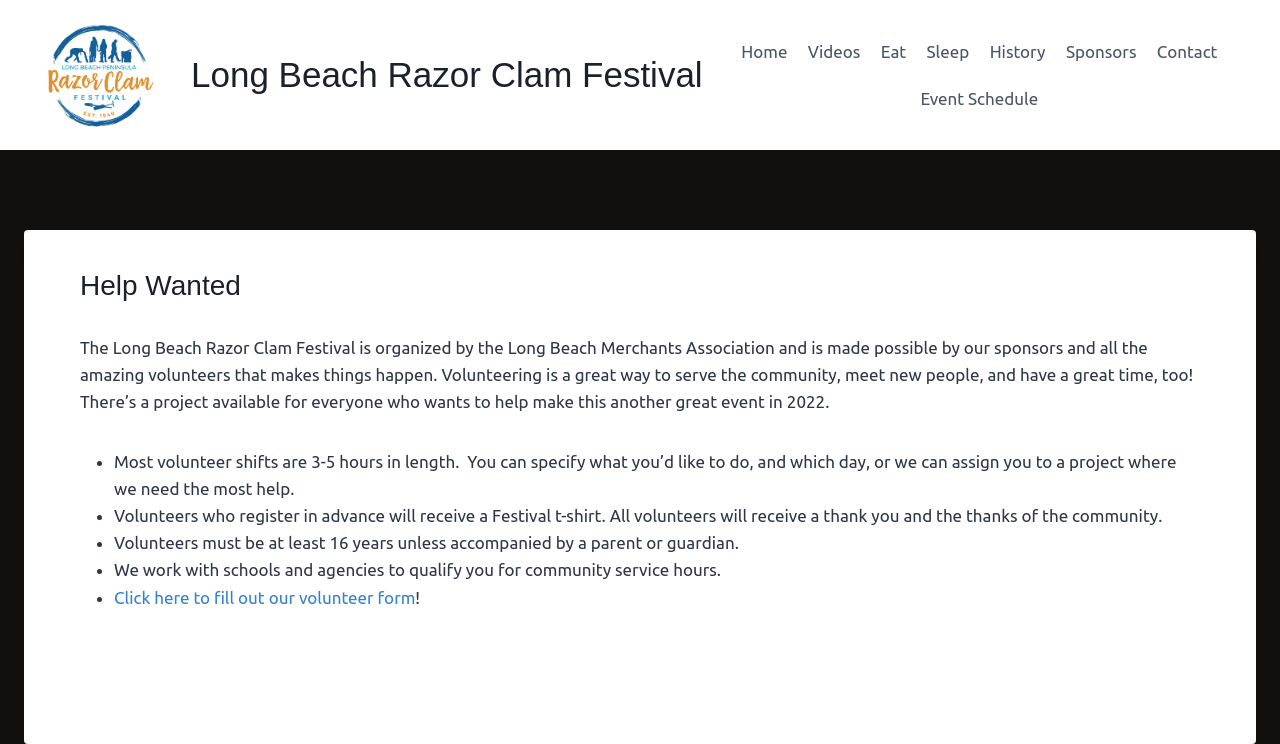Locate the bounding box coordinates of the region to be clicked to comply with the following instruction: "Visit the Long Beach Razor Clam Festival website". The coordinates must be four float numbers between 0 and 1, in the form [left, top, right, bottom].

[0.019, 0.0, 0.549, 0.202]